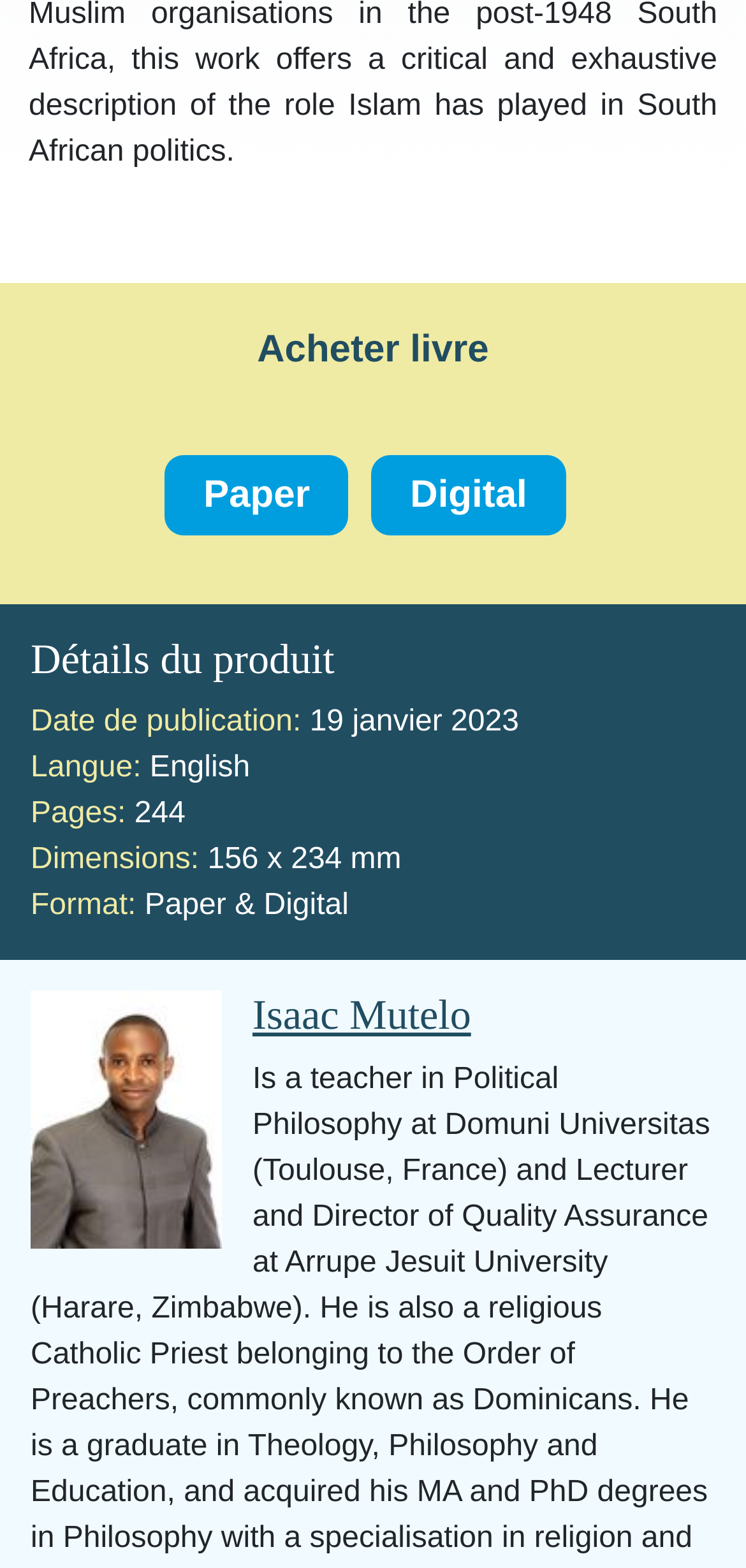Extract the bounding box coordinates for the HTML element that matches this description: "Main Menu". The coordinates should be four float numbers between 0 and 1, i.e., [left, top, right, bottom].

None